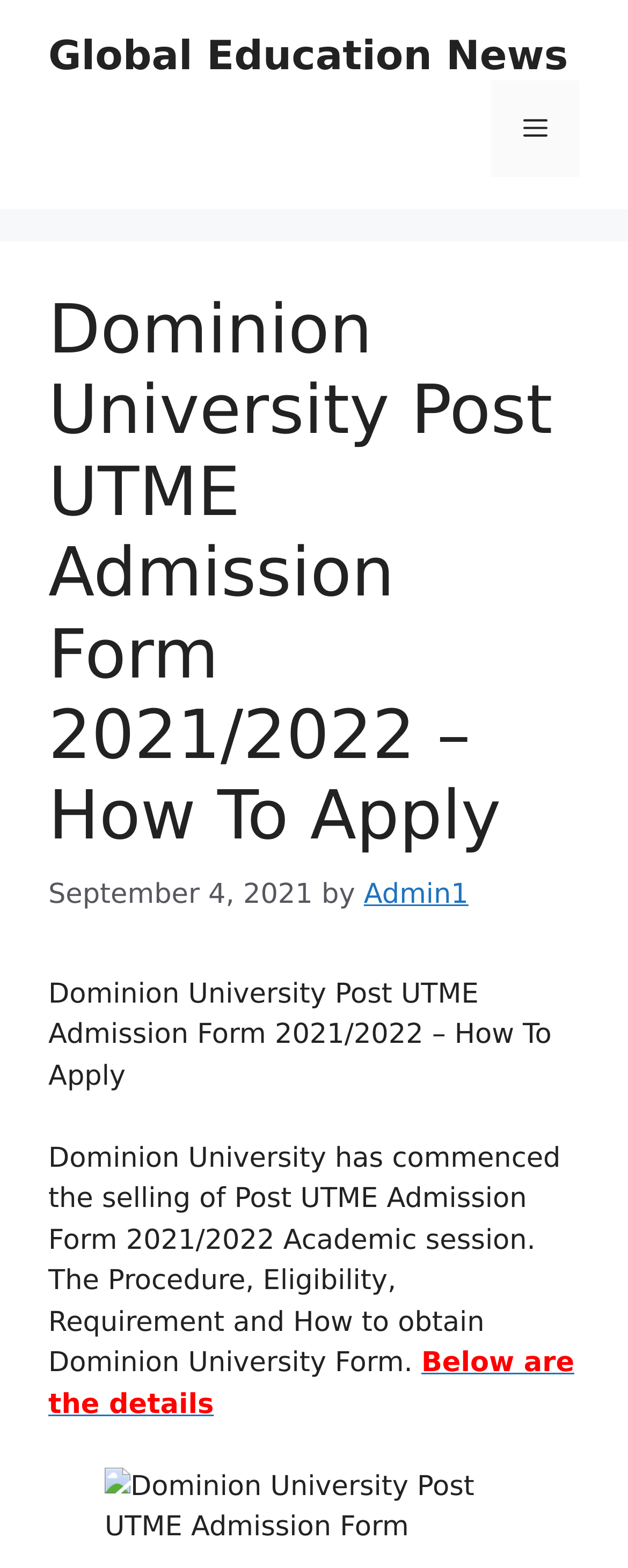Construct a comprehensive description capturing every detail on the webpage.

The webpage is about Dominion University's Post UTME Admission Form for the 2021/2022 academic session. At the top, there is a banner with the site's name, "Global Education News", and a navigation menu toggle button on the right side. Below the banner, there is a header section with a heading that matches the webpage's title. 

To the right of the heading, there is a timestamp indicating that the article was posted on September 4, 2021, by "Admin1". 

The main content of the webpage starts with a brief summary of the article, which is followed by a paragraph of text that explains the purpose of the article. The text states that Dominion University has begun selling Post UTME Admission Forms for the 2021/2022 academic session and provides information on the procedure, eligibility, and requirements for obtaining the form. 

There is a link at the bottom of the paragraph that says "Below are the details", which likely leads to more information about the admission form.